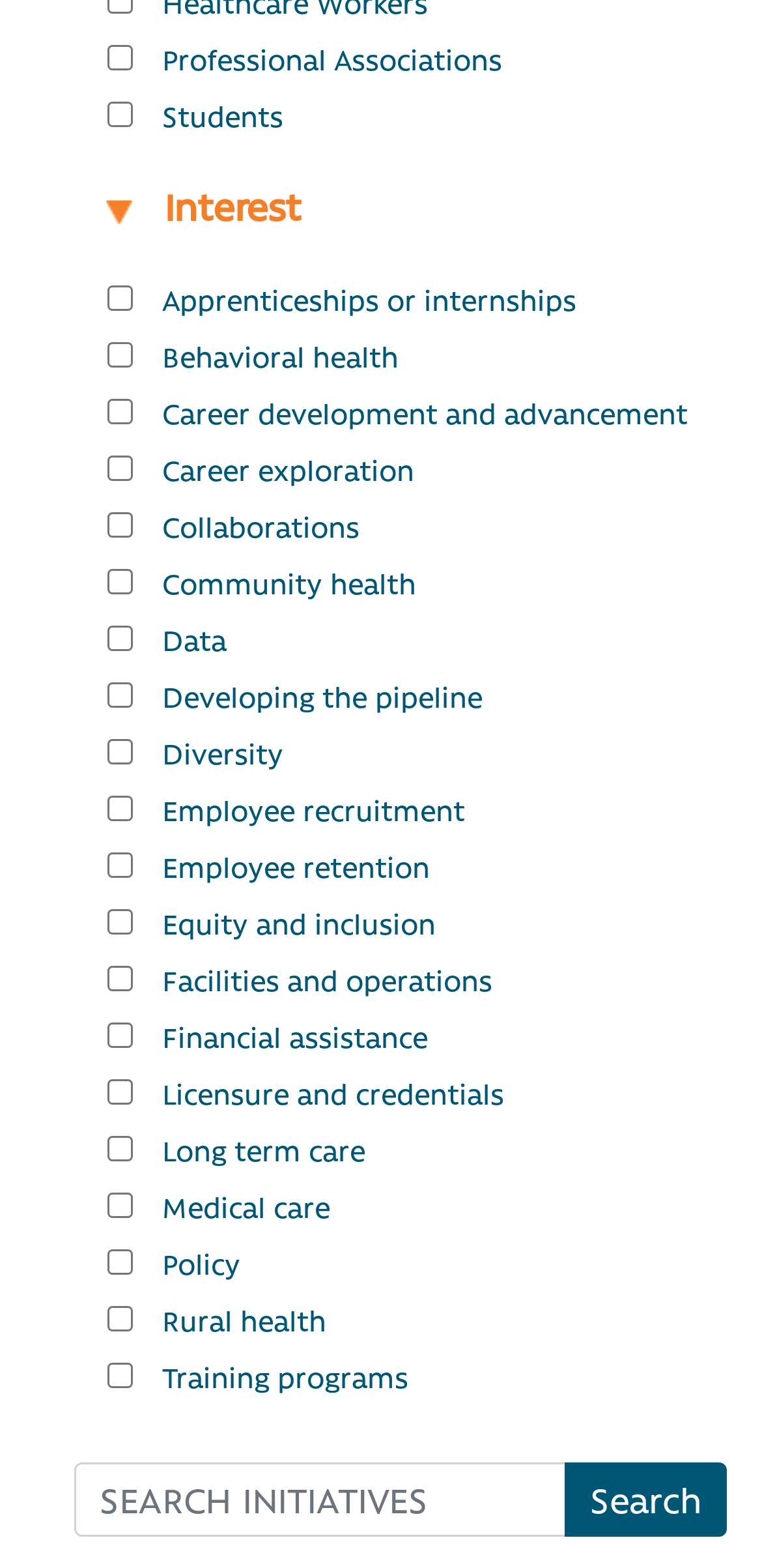Determine the bounding box coordinates of the clickable element necessary to fulfill the instruction: "Search for:". Provide the coordinates as four float numbers within the 0 to 1 range, i.e., [left, top, right, bottom].

[0.097, 0.933, 0.954, 0.981]